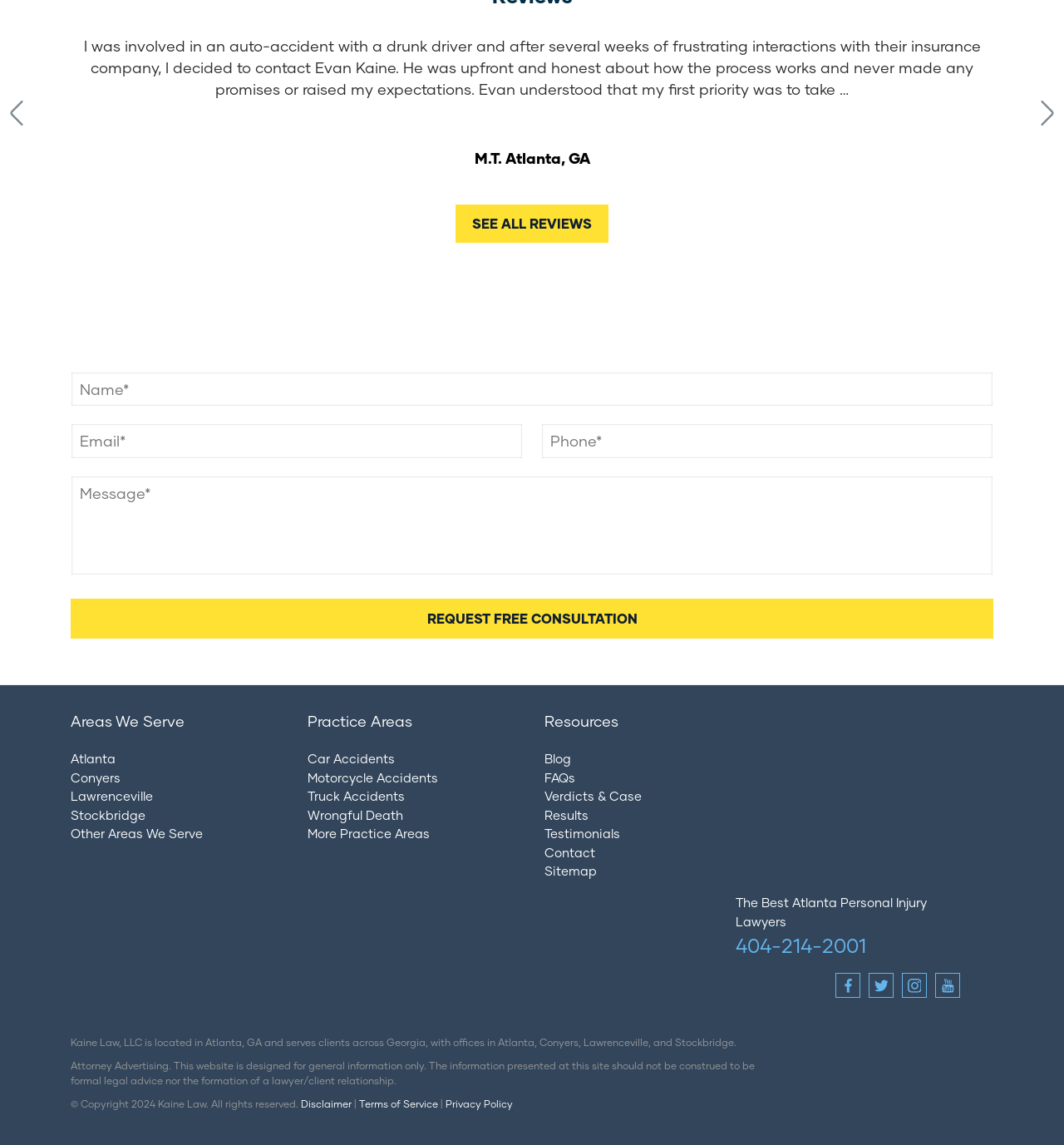Give a one-word or short phrase answer to the question: 
What areas of law does the firm practice?

Car Accidents, Motorcycle Accidents, etc.